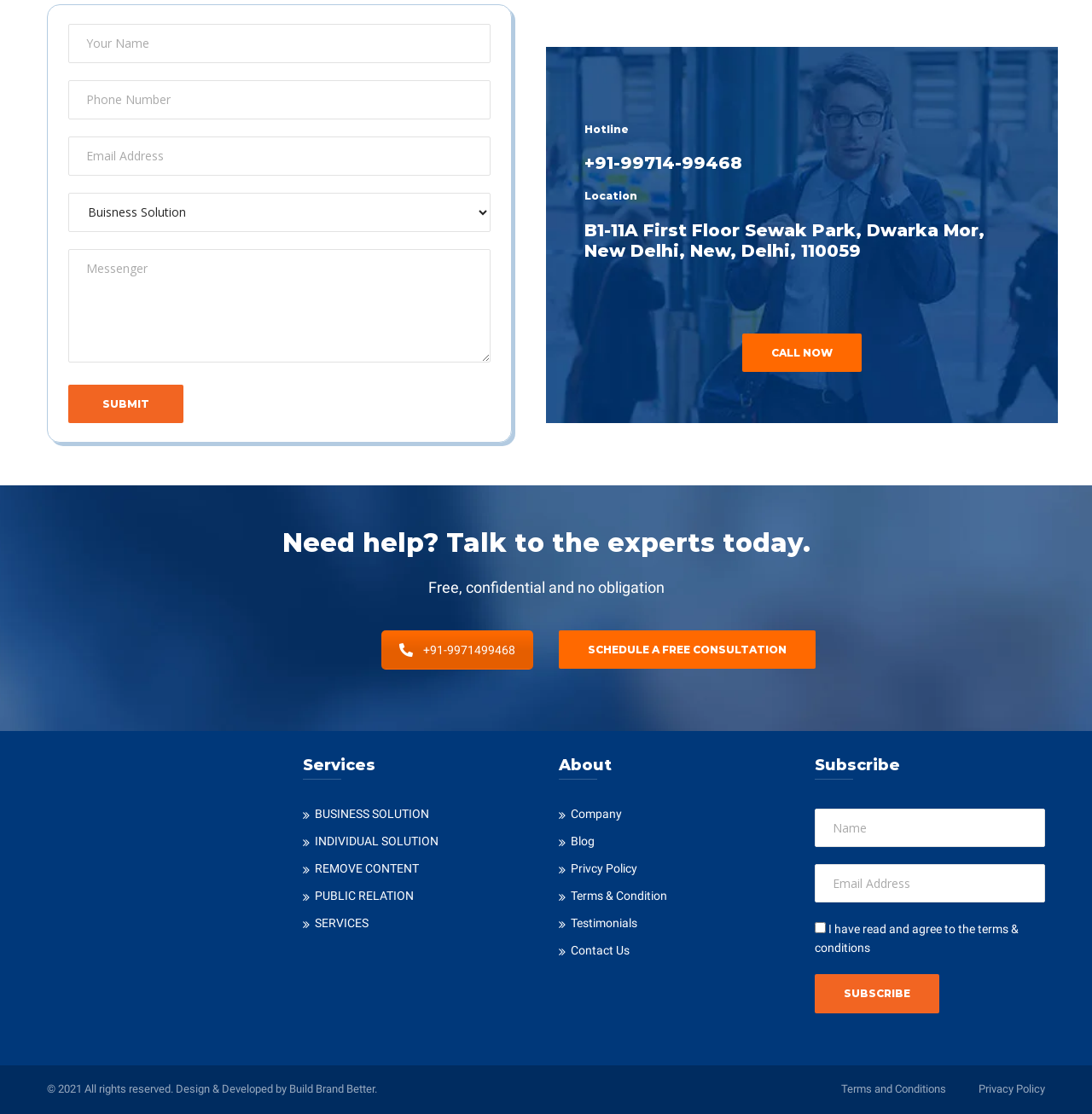Answer the following query concisely with a single word or phrase:
What is the address of the organization?

B1-11A First Floor Sewak Park, Dwarka Mor, New Delhi, New, Delhi, 110059